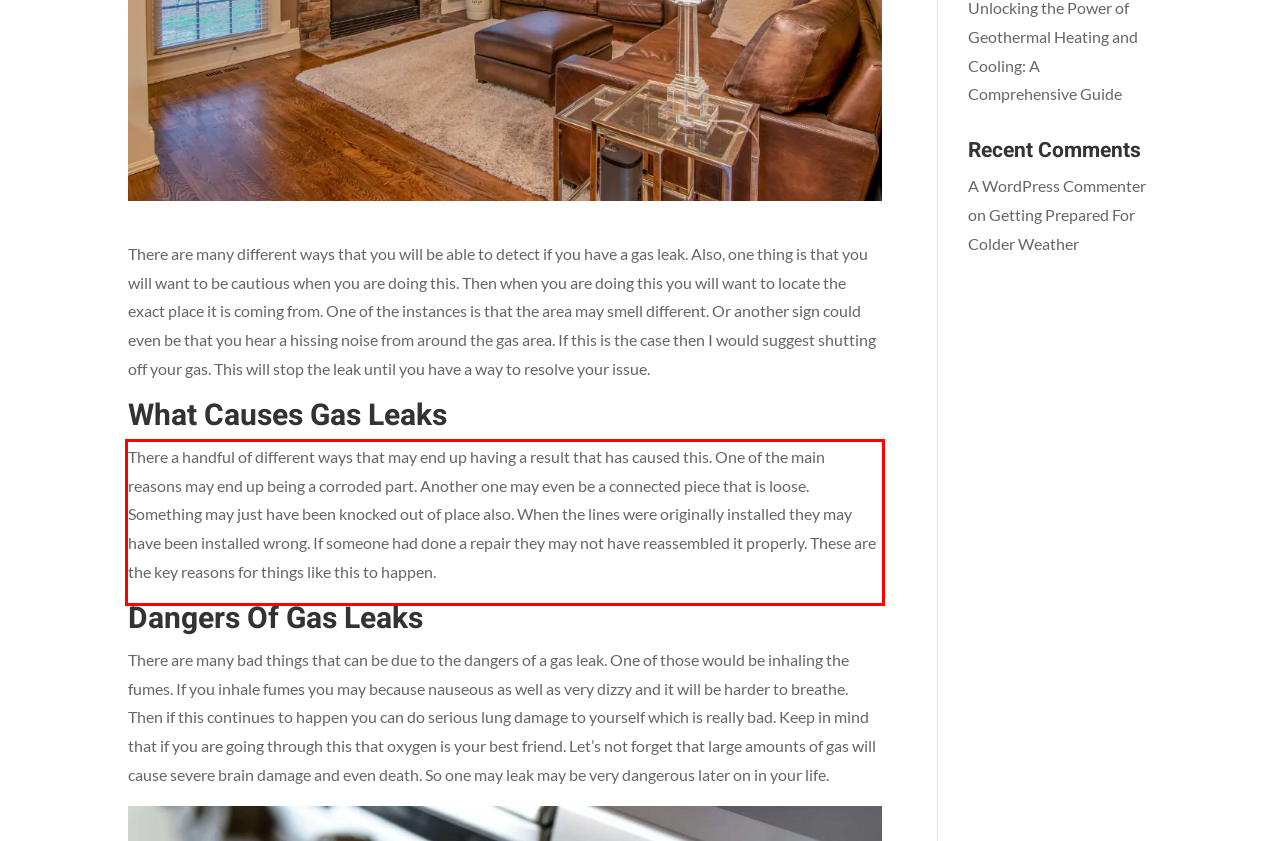Analyze the screenshot of the webpage and extract the text from the UI element that is inside the red bounding box.

There a handful of different ways that may end up having a result that has caused this. One of the main reasons may end up being a corroded part. Another one may even be a connected piece that is loose. Something may just have been knocked out of place also. When the lines were originally installed they may have been installed wrong. If someone had done a repair they may not have reassembled it properly. These are the key reasons for things like this to happen.